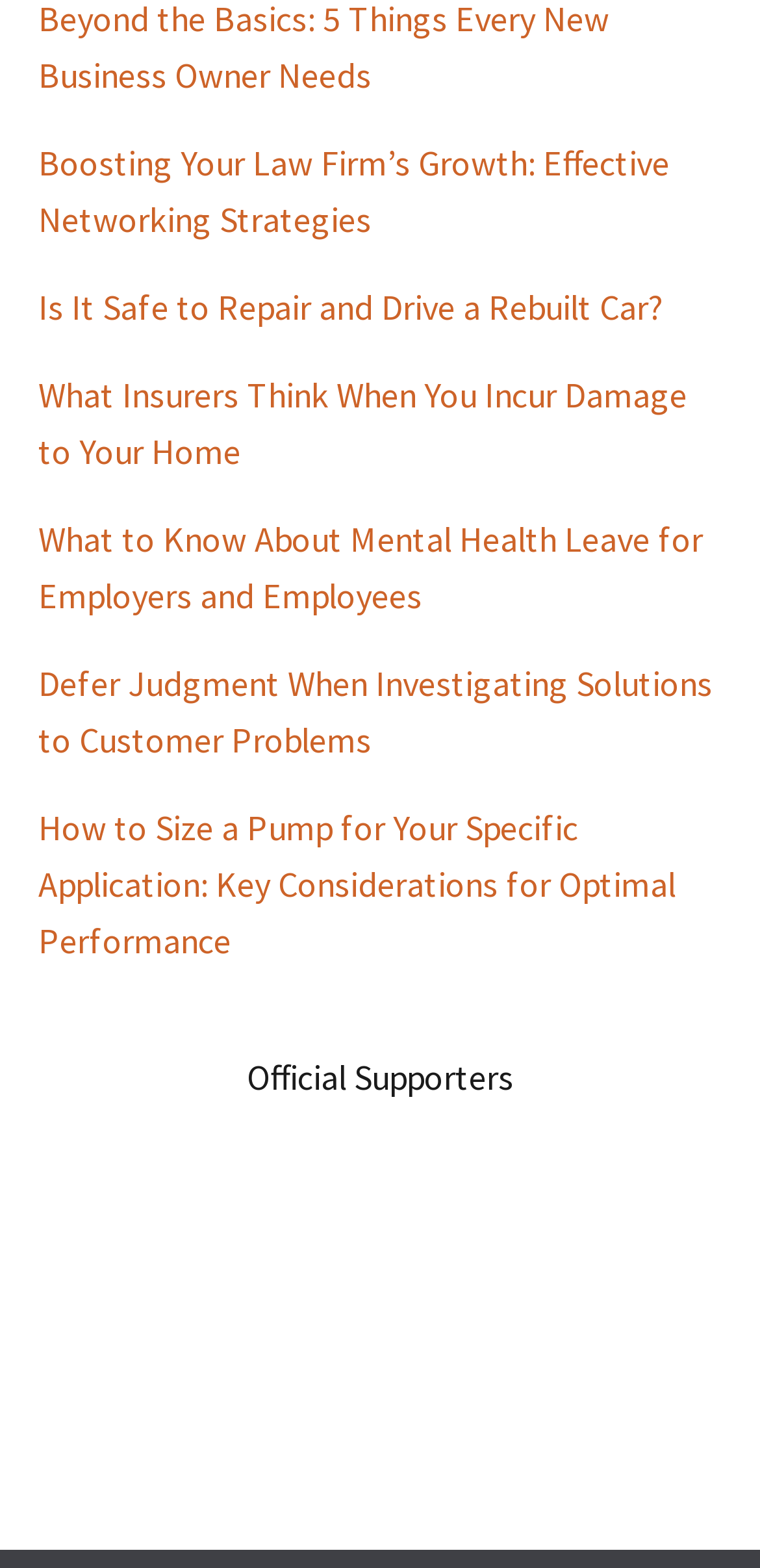What is the name of the company associated with the last link?
Using the image as a reference, answer the question with a short word or phrase.

Smith Farms Custom Furniture